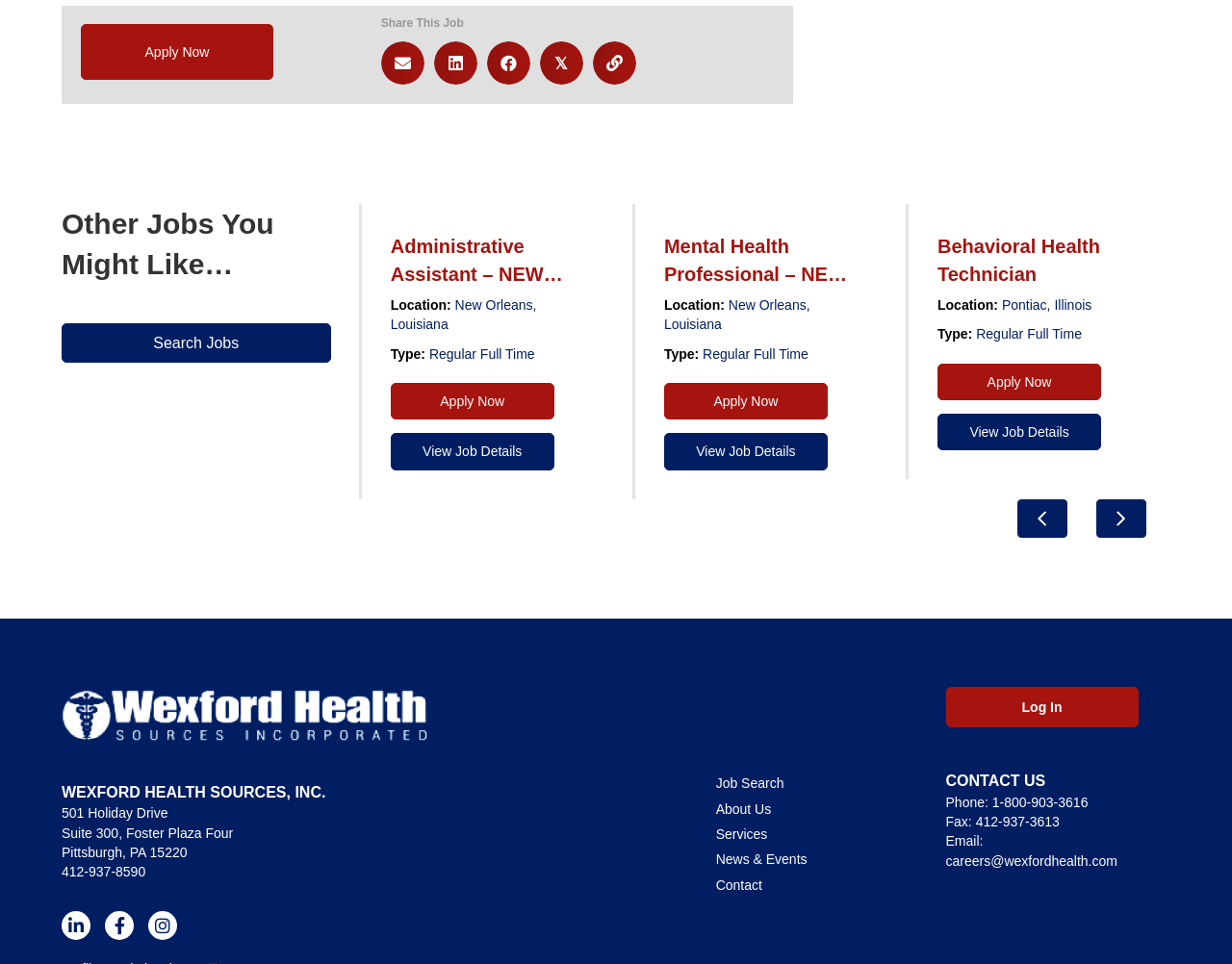Provide a single word or phrase to answer the given question: 
What is the company name?

WEXFORD HEALTH SOURCES, INC.